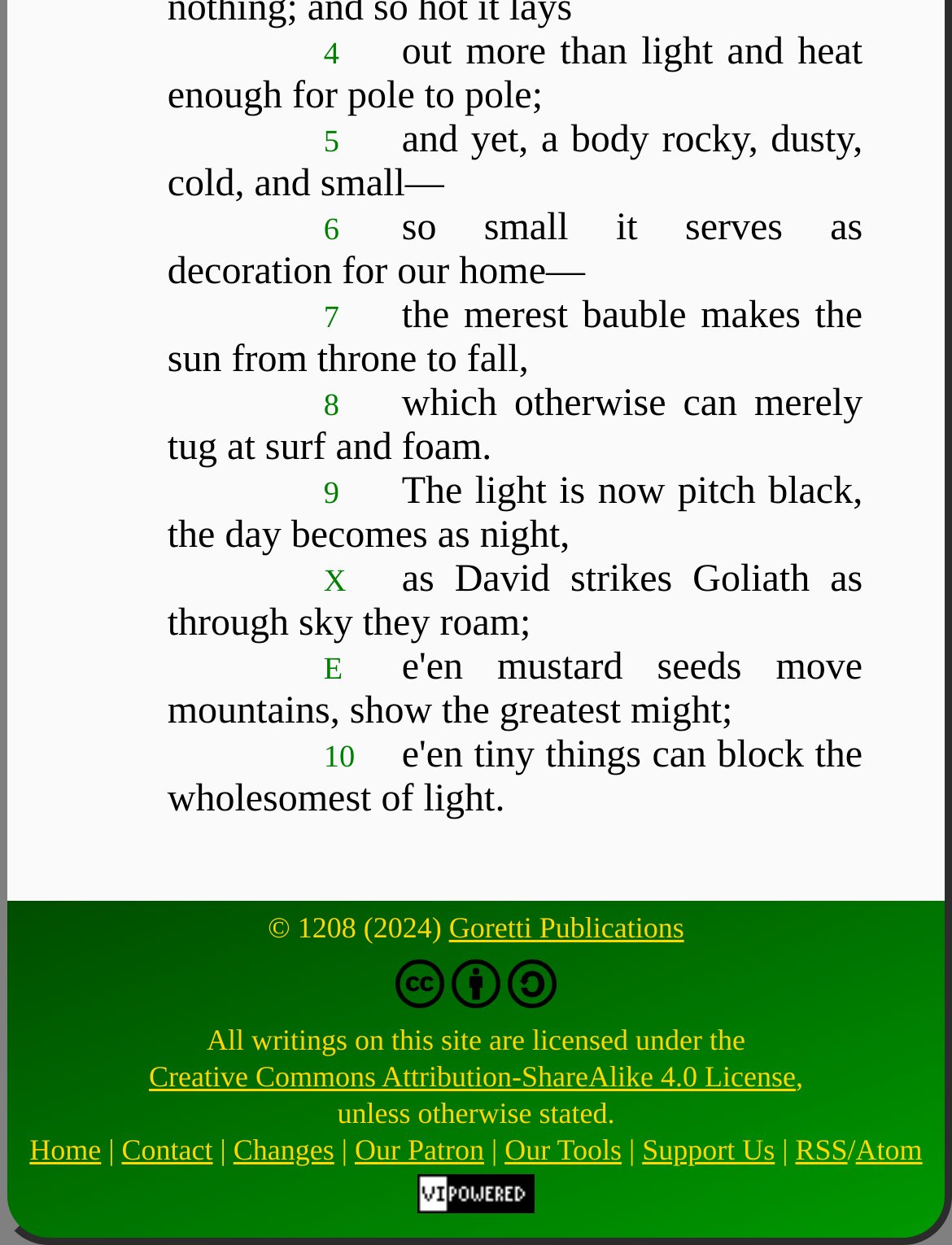Please examine the image and provide a detailed answer to the question: How many images are there in the footer section?

I counted the number of image elements in the footer section, which includes 'Creative Commons Logo', 'Creative Commons BY Logo', 'Creative Commons SA Logo', and 'vi Powered Logo'.